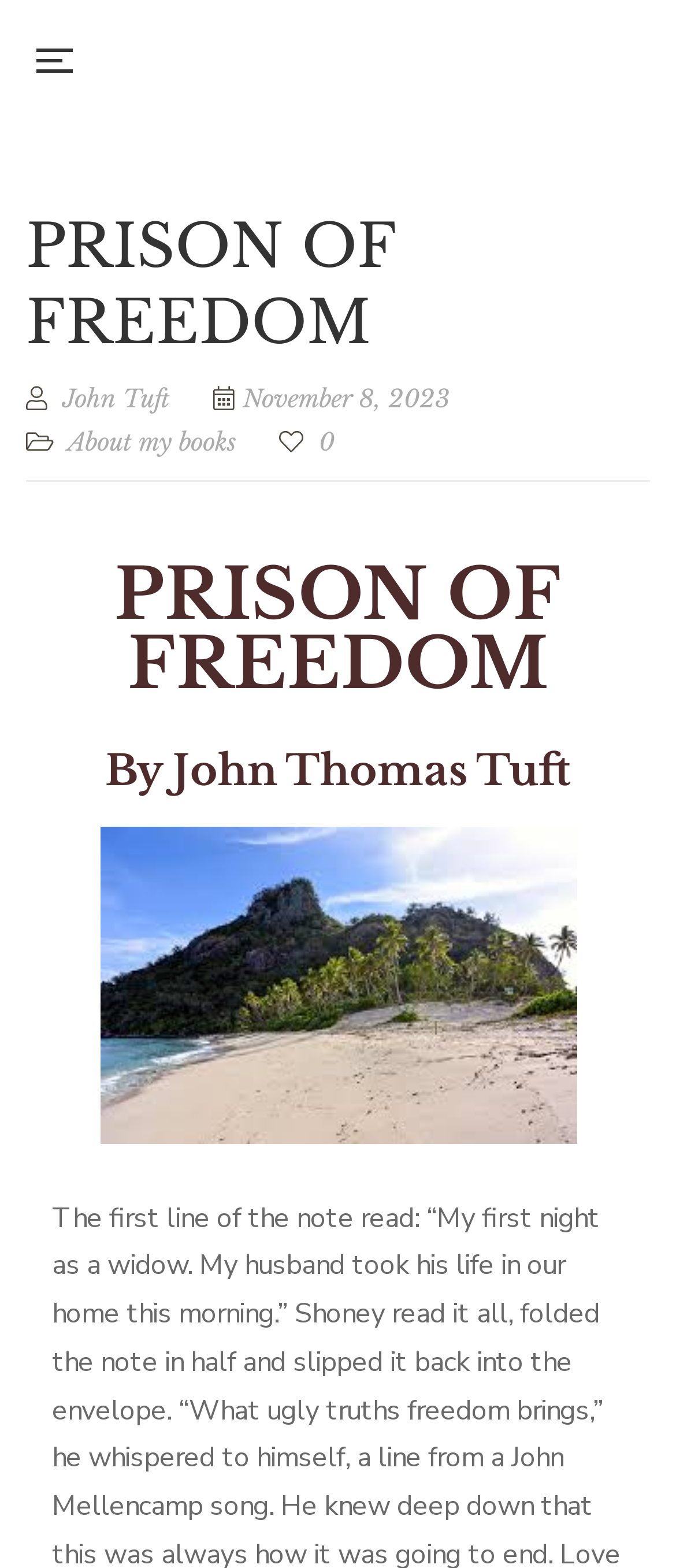Based on the element description "About my books", predict the bounding box coordinates of the UI element.

[0.1, 0.271, 0.349, 0.291]